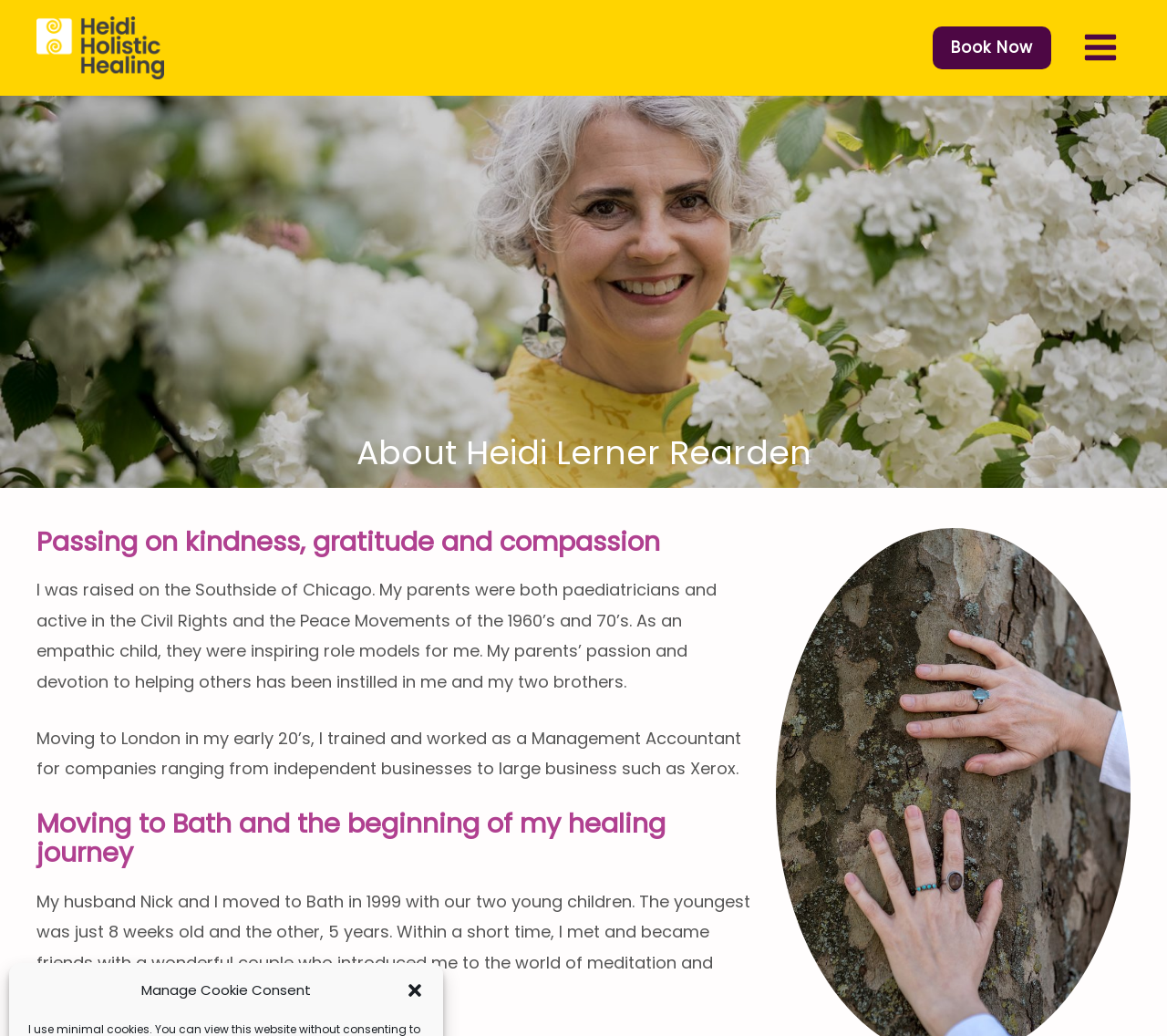Use a single word or phrase to respond to the question:
Where did Heidi move to in her early 20's?

London